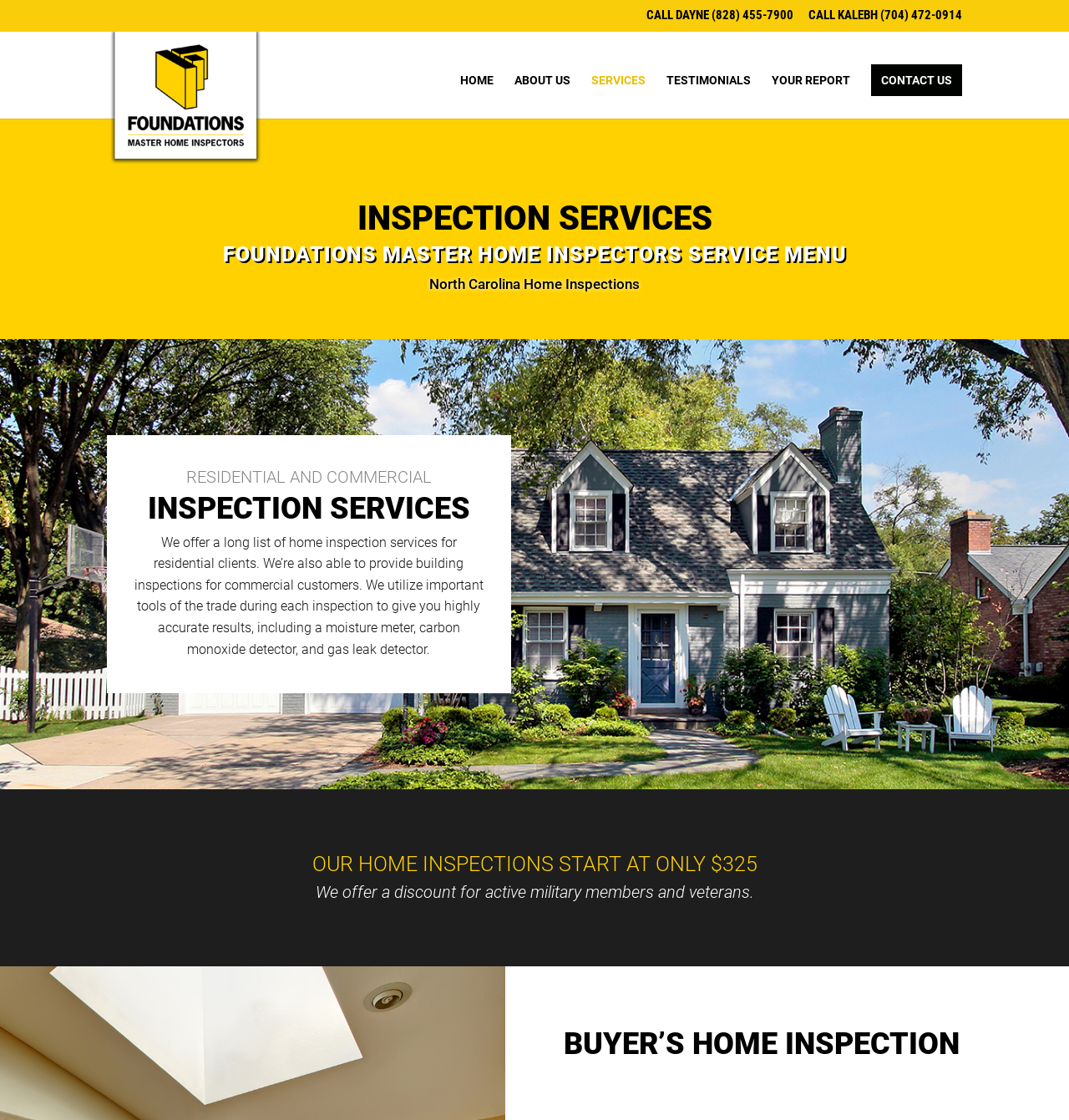Identify the bounding box coordinates of the area that should be clicked in order to complete the given instruction: "Learn about the inspection services". The bounding box coordinates should be four float numbers between 0 and 1, i.e., [left, top, right, bottom].

[0.553, 0.066, 0.604, 0.106]